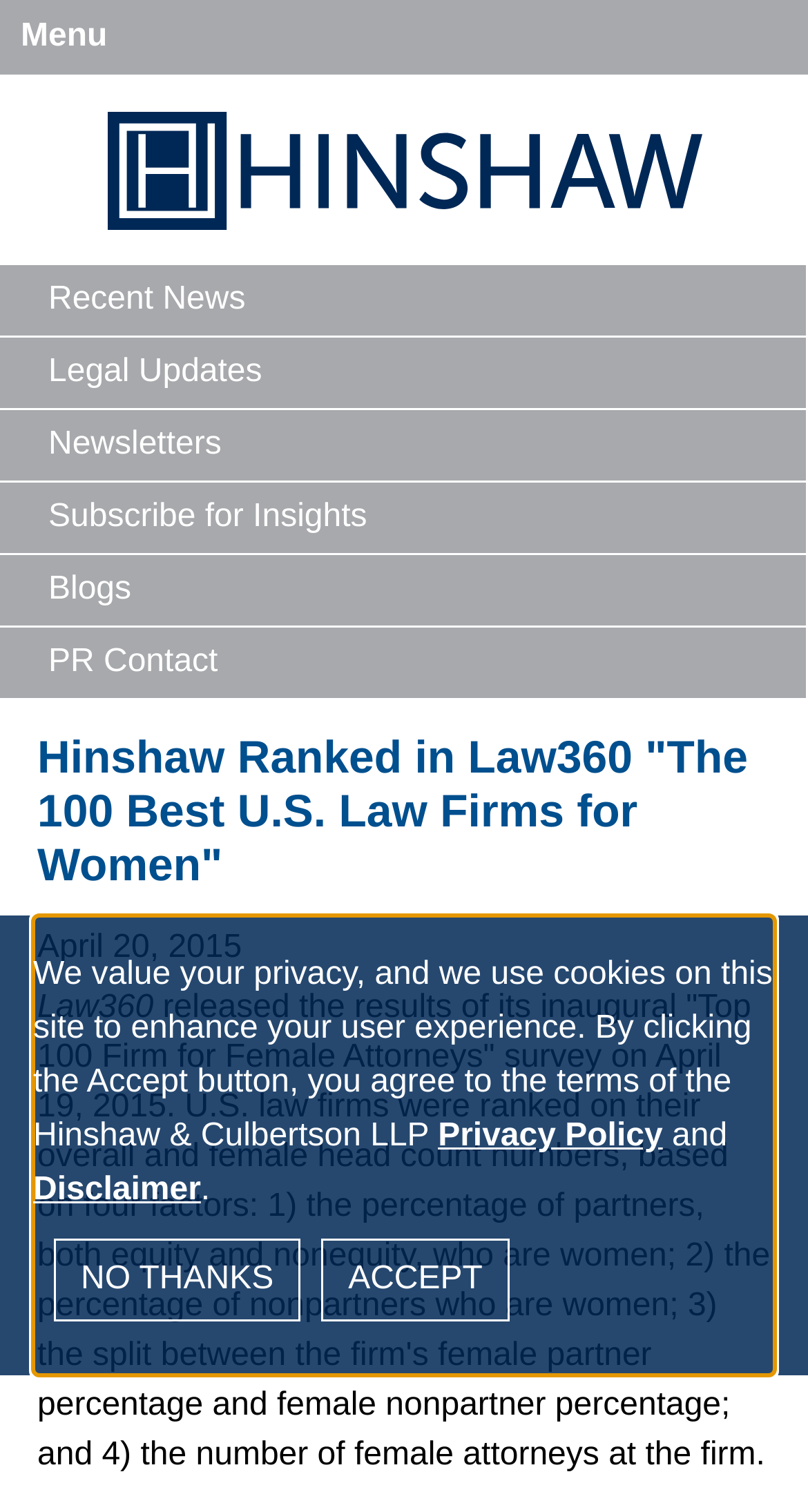Please examine the image and answer the question with a detailed explanation:
What is the name of the policy that can be accessed from the cookie policy dialog?

I found the answer by looking at the link element with the text 'Privacy Policy' which is located in the cookie policy dialog.